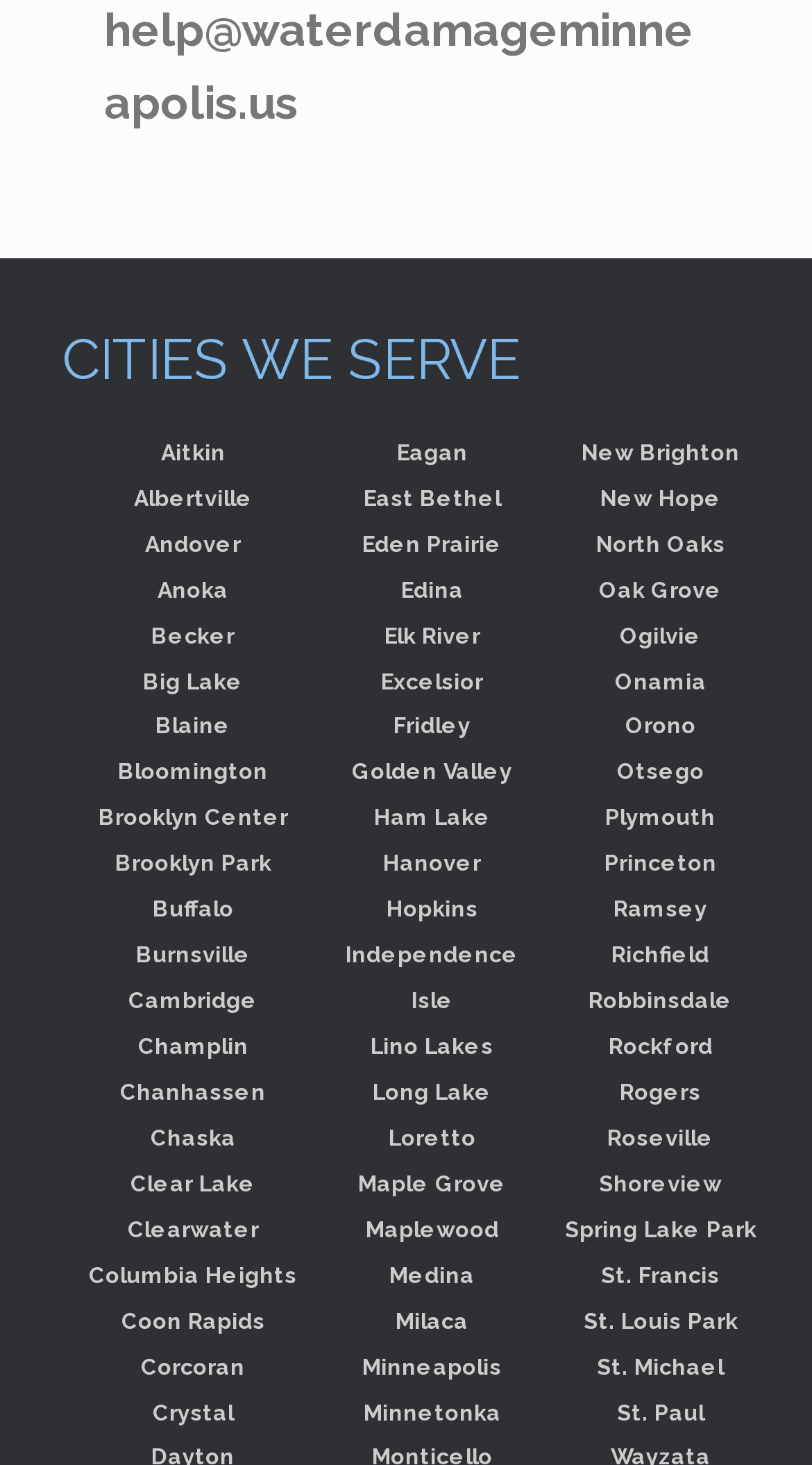How many cities are listed on the webpage?
Could you please answer the question thoroughly and with as much detail as possible?

I counted the number of link elements under the 'CITIES WE SERVE' static text element and found that there are more than 50 cities listed.